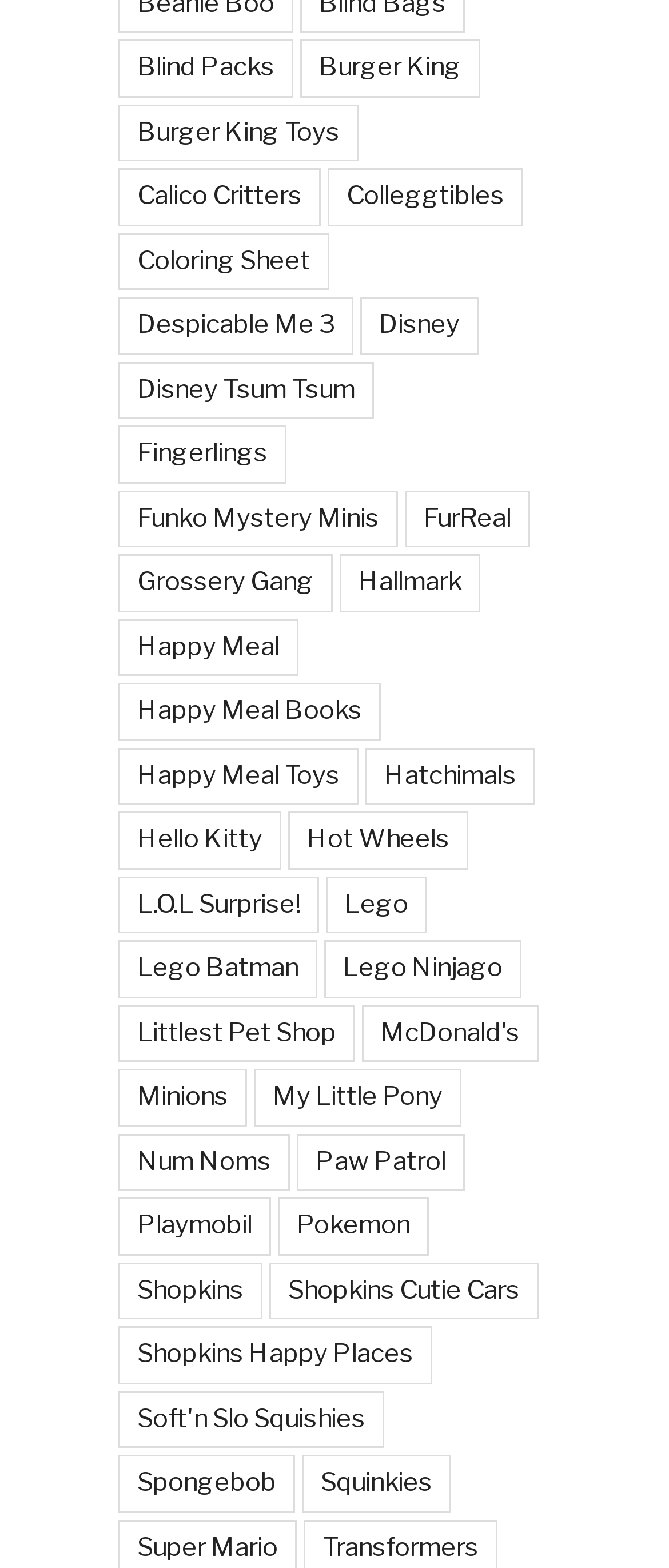Can you pinpoint the bounding box coordinates for the clickable element required for this instruction: "Learn about Lego"? The coordinates should be four float numbers between 0 and 1, i.e., [left, top, right, bottom].

[0.487, 0.559, 0.638, 0.595]